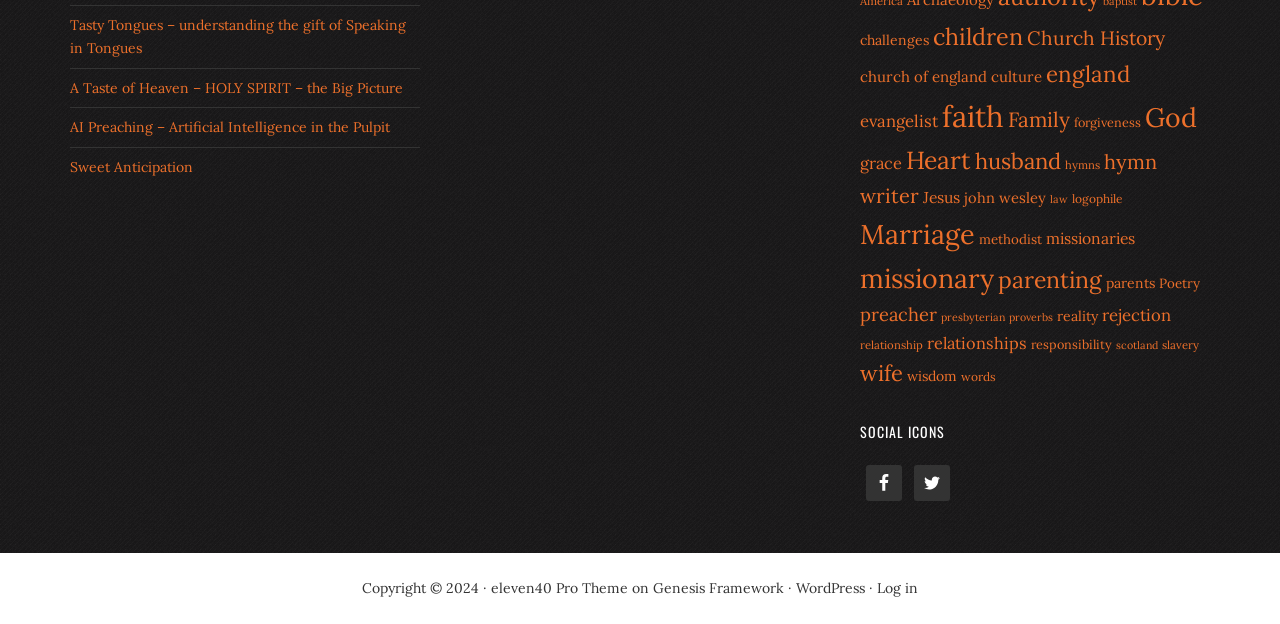Determine the bounding box coordinates for the area you should click to complete the following instruction: "Explore the challenges section".

[0.672, 0.05, 0.726, 0.079]